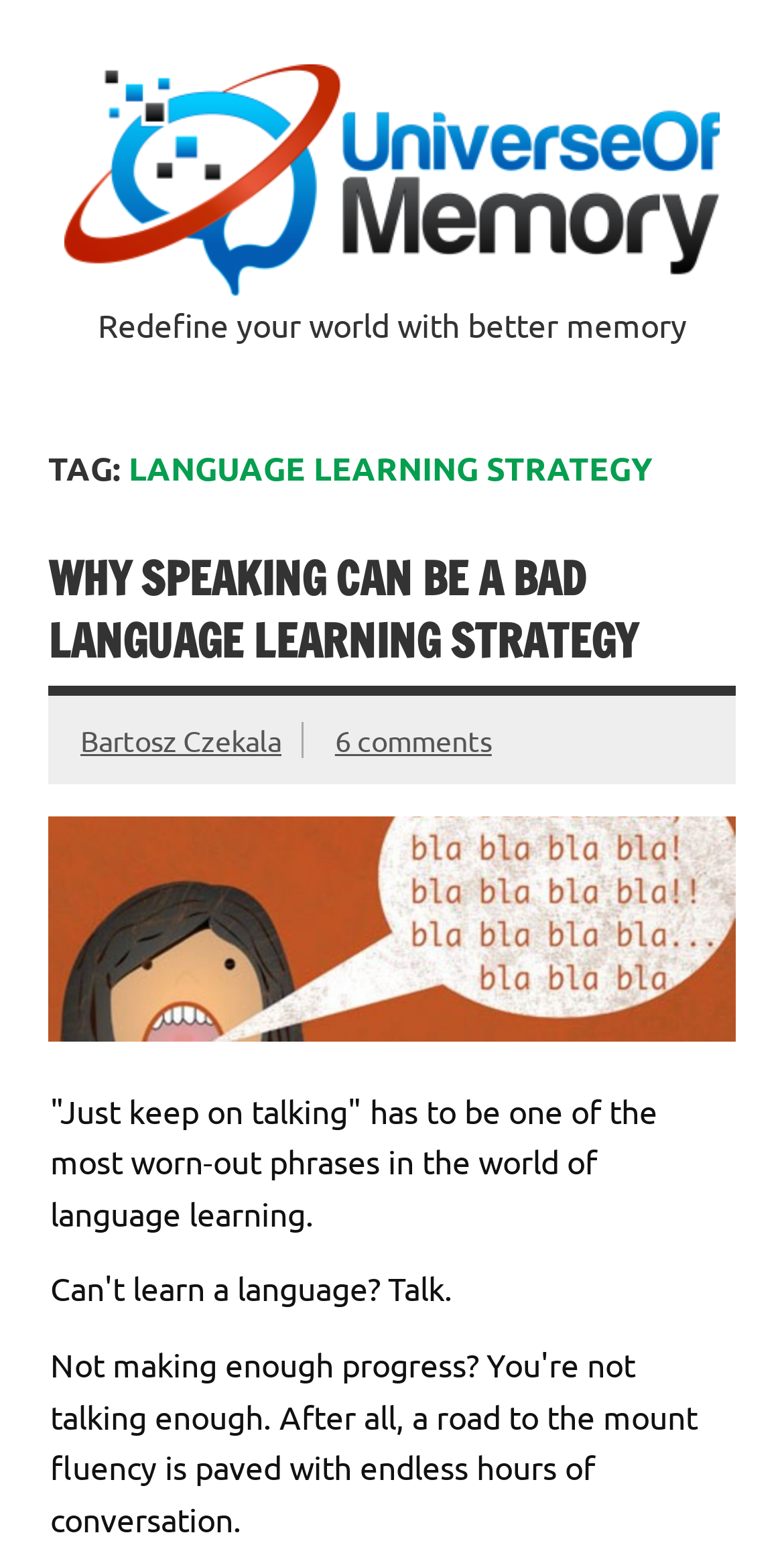Please provide a comprehensive response to the question based on the details in the image: What is the topic of the first article?

I found the answer by examining the heading element with the text 'TAG: LANGUAGE LEARNING STRATEGY' which suggests that the first article is related to language learning strategy.